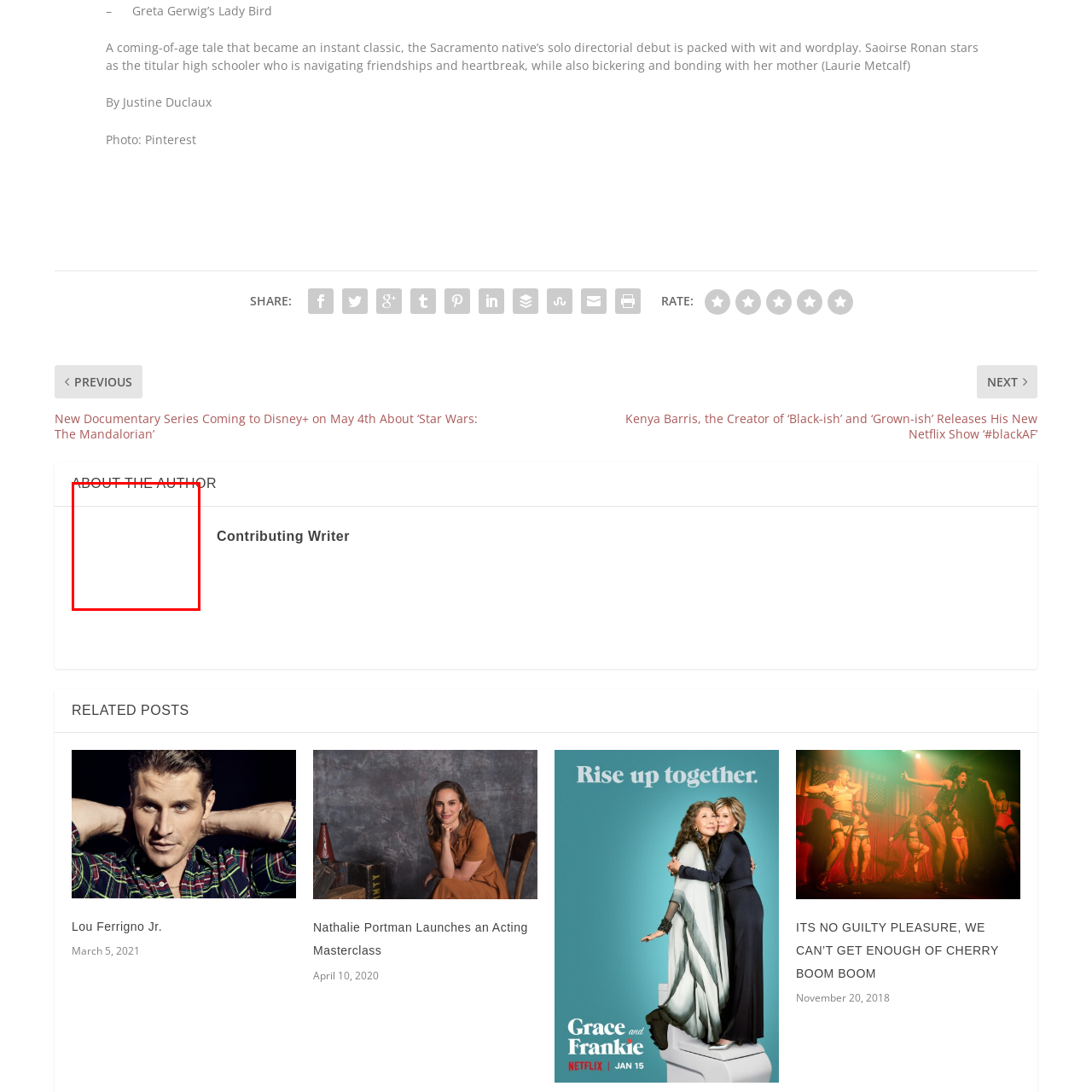Offer a detailed explanation of the elements found within the defined red outline.

This image, located under the "ABOUT THE AUTHOR" section, features an indication of a contributing writer associated with the content. The context suggests that this writer may provide insights or expert commentary on the topics covered in the article. The layout emphasizes the author's role in enhancing the reader's understanding of the subject matter.